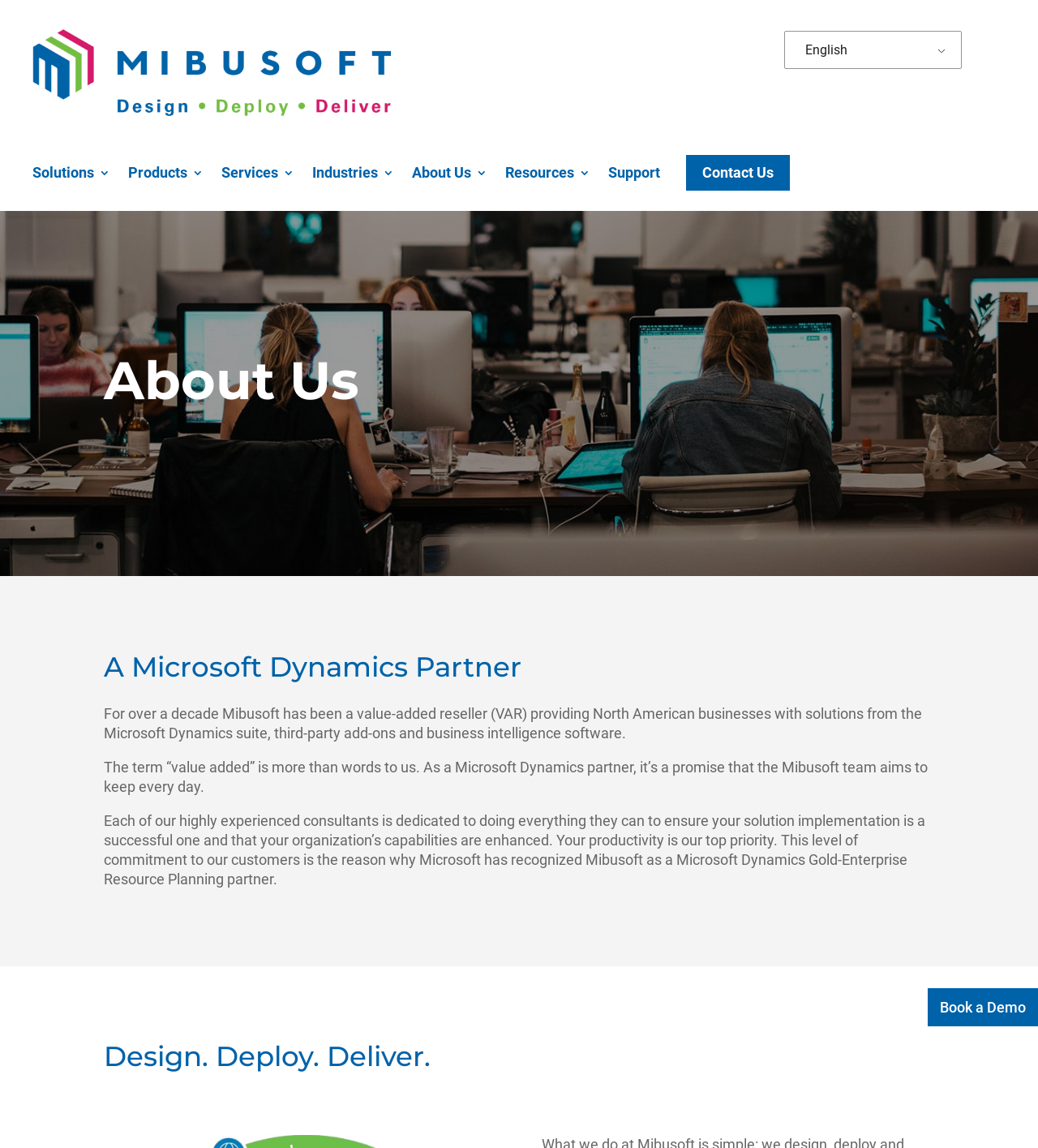Show the bounding box coordinates of the region that should be clicked to follow the instruction: "Go to Contact Us page."

[0.661, 0.135, 0.761, 0.166]